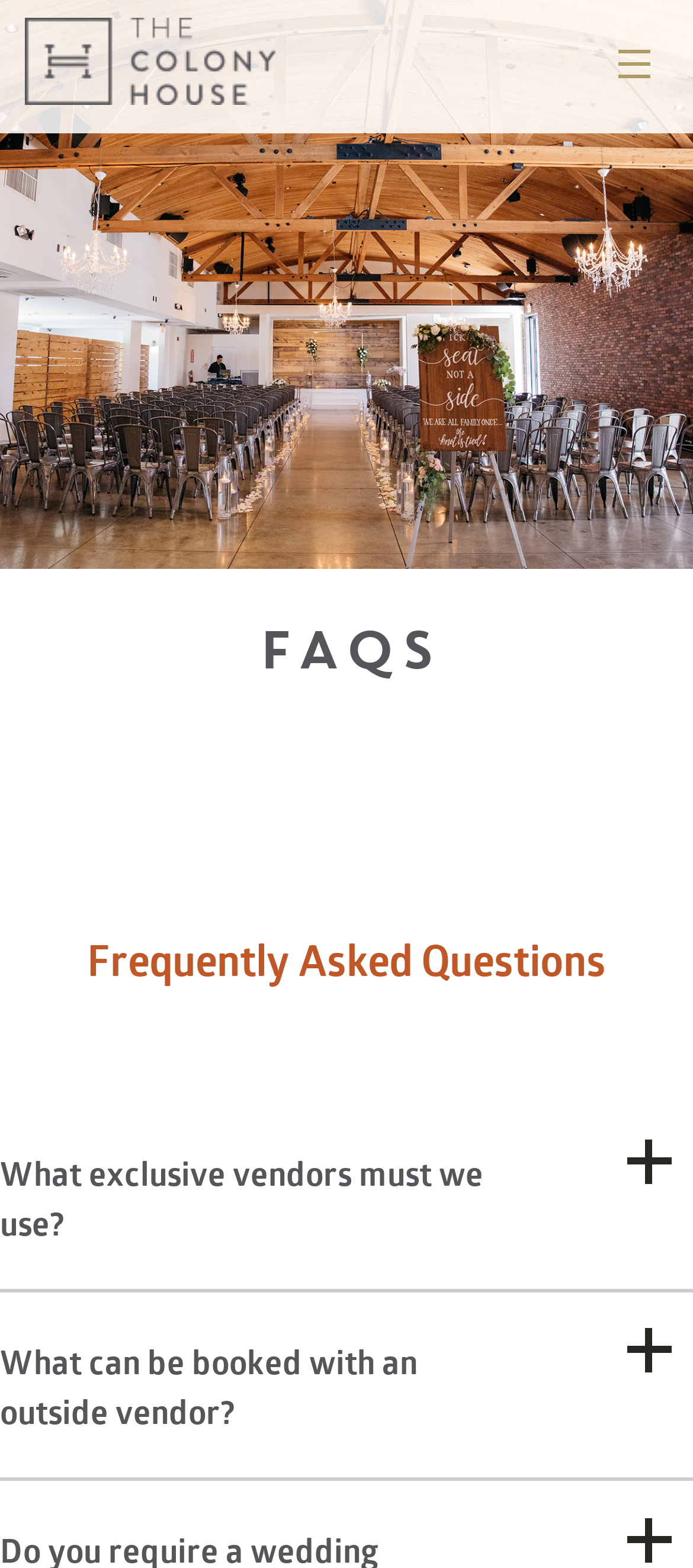Answer the following inquiry with a single word or phrase:
What is the first menu item?

VENUE